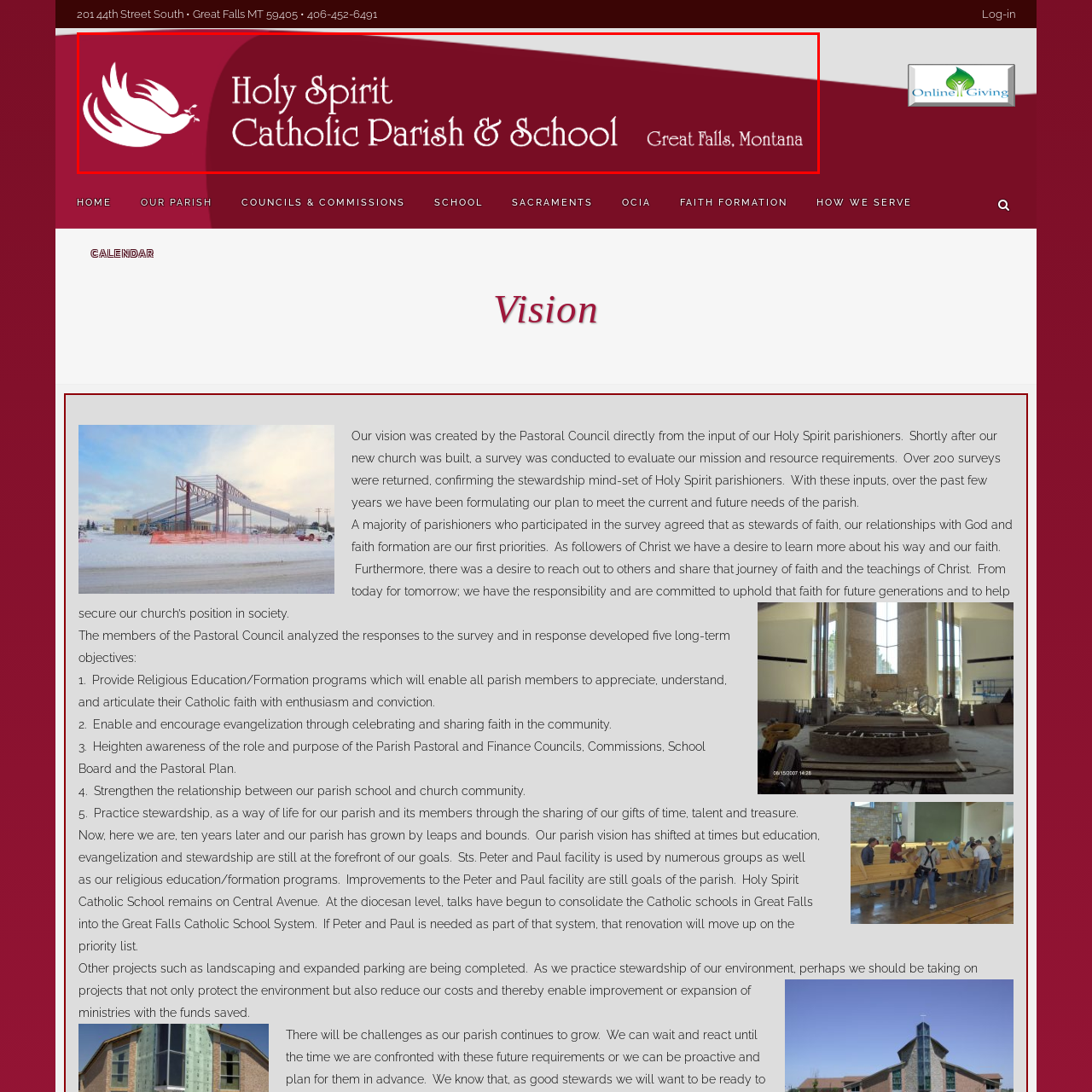Create a thorough and descriptive caption for the photo marked by the red boundary.

The image features the logo of the Holy Spirit Catholic Parish and School, located in Great Falls, Montana. The logo showcases a stylized depiction of the Holy Spirit, represented as a dove, which emphasizes the parish's focus on spiritual growth and community. The text "Holy Spirit Catholic Parish & School" is prominently displayed alongside the location, indicating its role as a central hub for religious education and parish life. The use of maroon and white colors in the design conveys a sense of warmth and welcoming, reflecting the parish's commitment to fostering a strong and supportive community for its members.